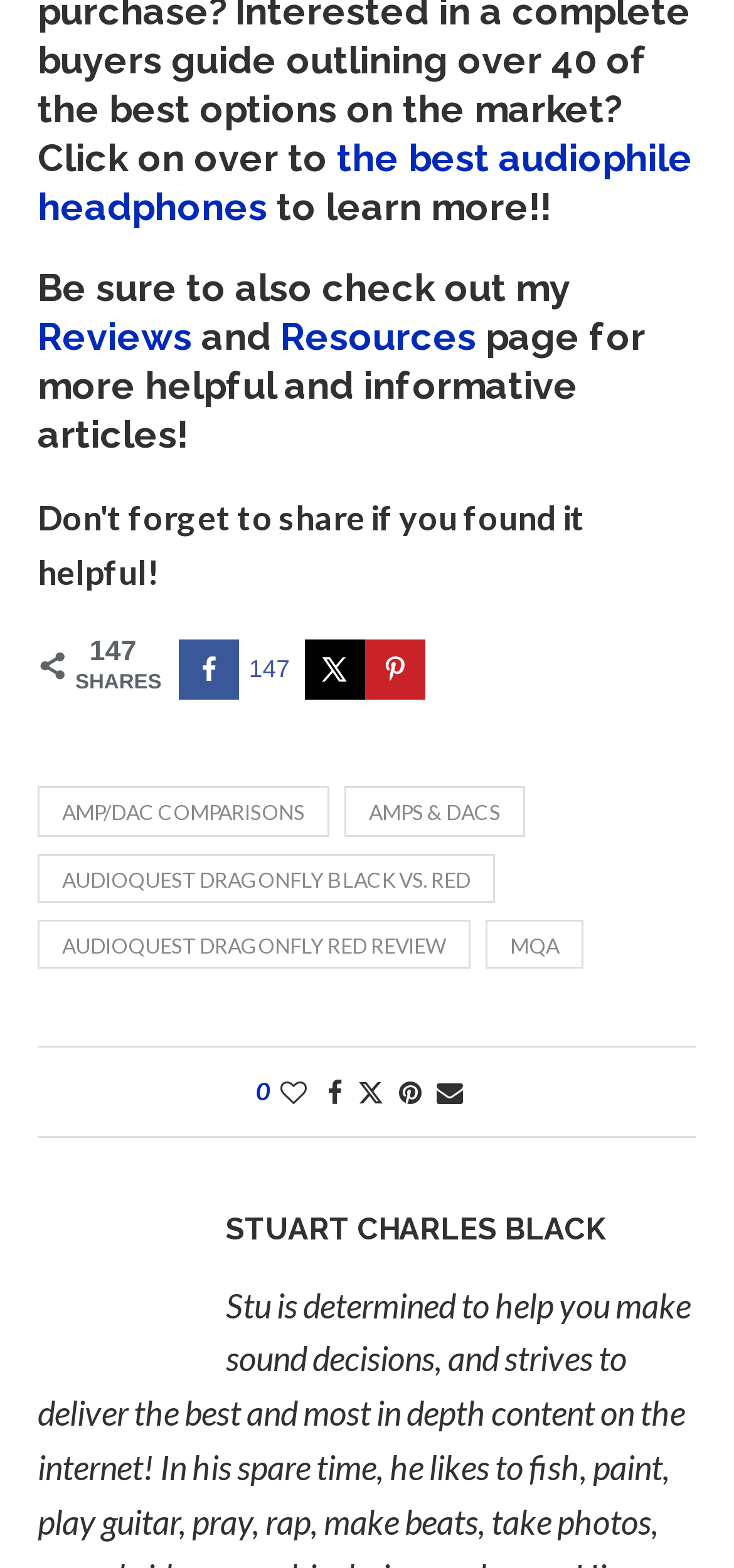Please give a concise answer to this question using a single word or phrase: 
How many images are on the webpage?

5